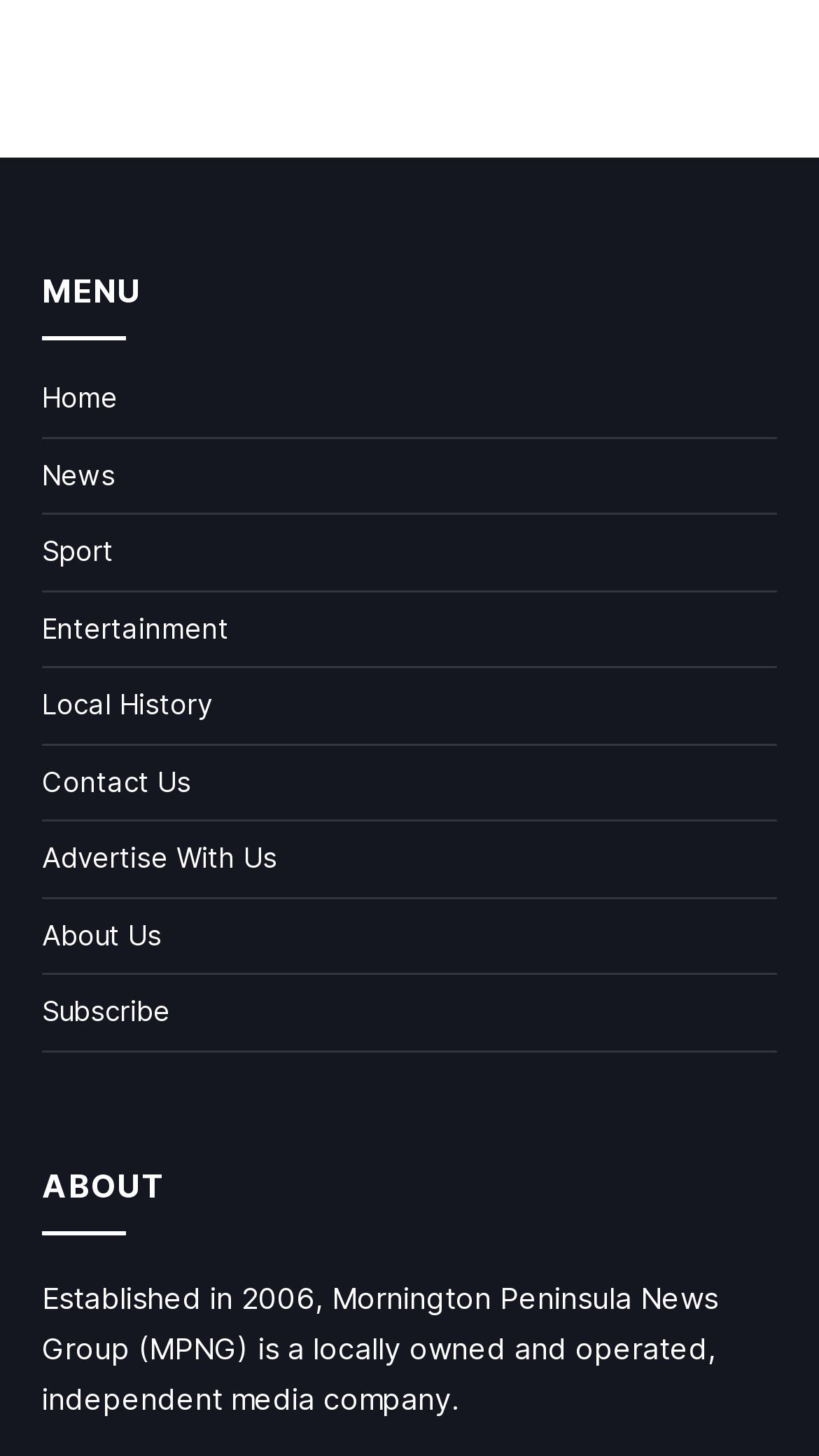Identify the bounding box for the UI element specified in this description: "Subscribe". The coordinates must be four float numbers between 0 and 1, formatted as [left, top, right, bottom].

[0.051, 0.683, 0.208, 0.706]